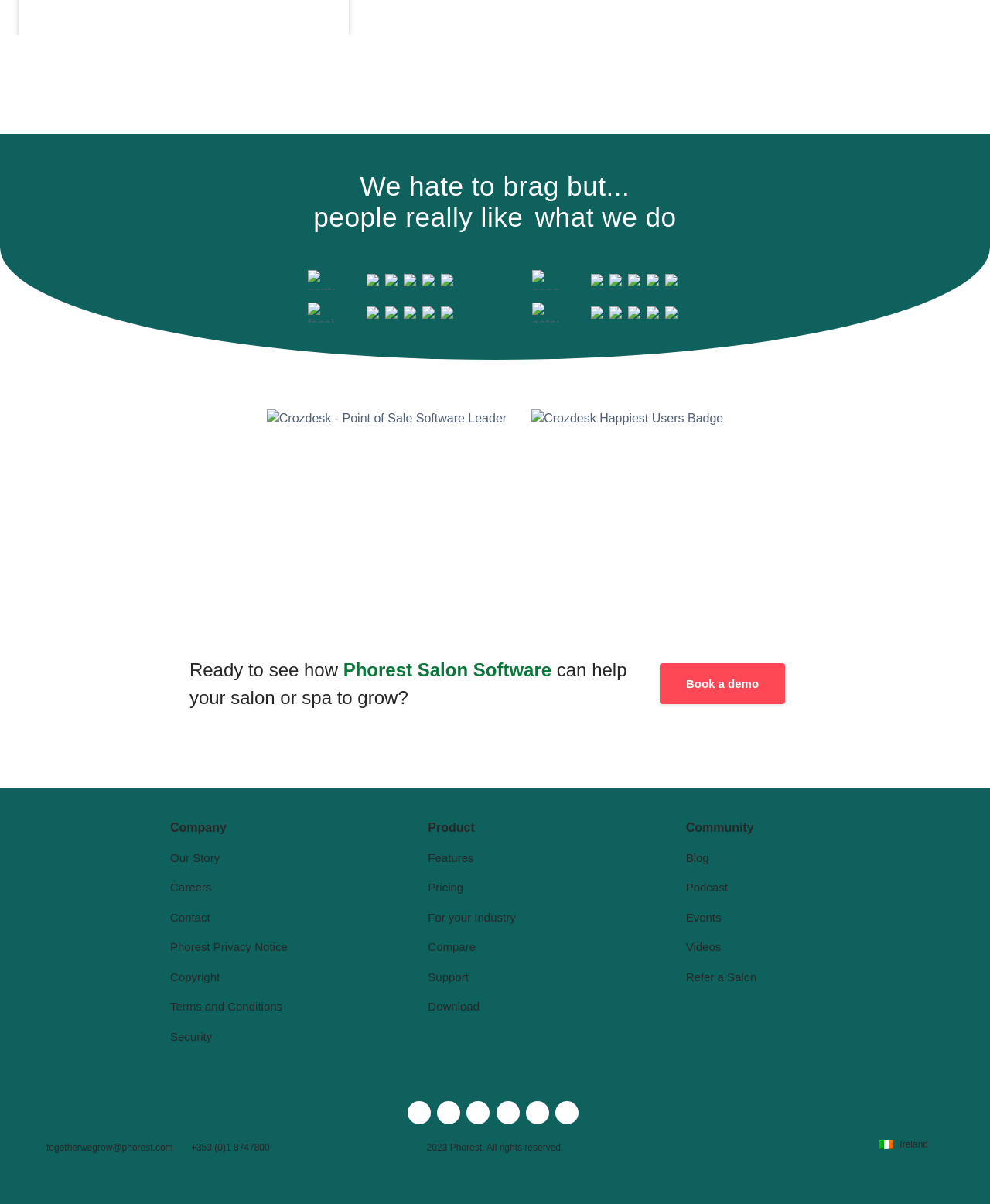Please identify the bounding box coordinates of the element I should click to complete this instruction: 'Contact Phorest'. The coordinates should be given as four float numbers between 0 and 1, like this: [left, top, right, bottom].

[0.172, 0.756, 0.212, 0.767]